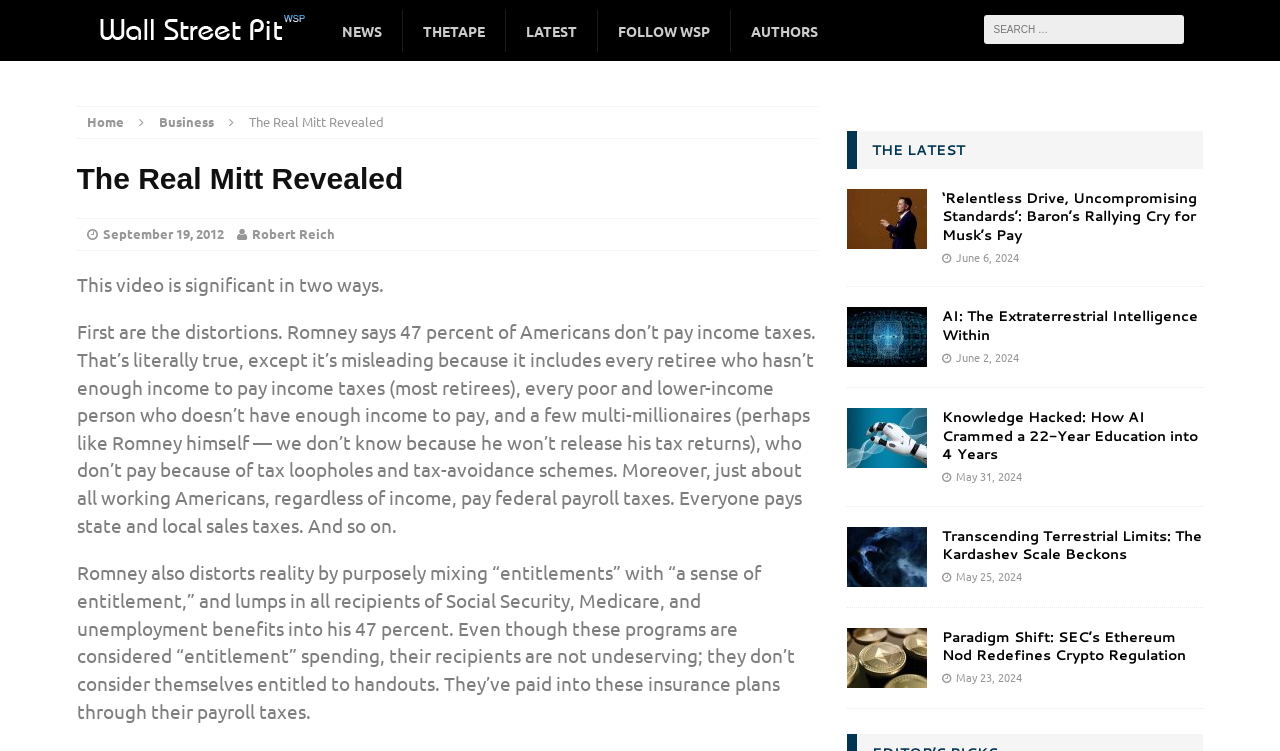Please specify the bounding box coordinates of the region to click in order to perform the following instruction: "Click on Celebrity Net Worth Reporter".

None